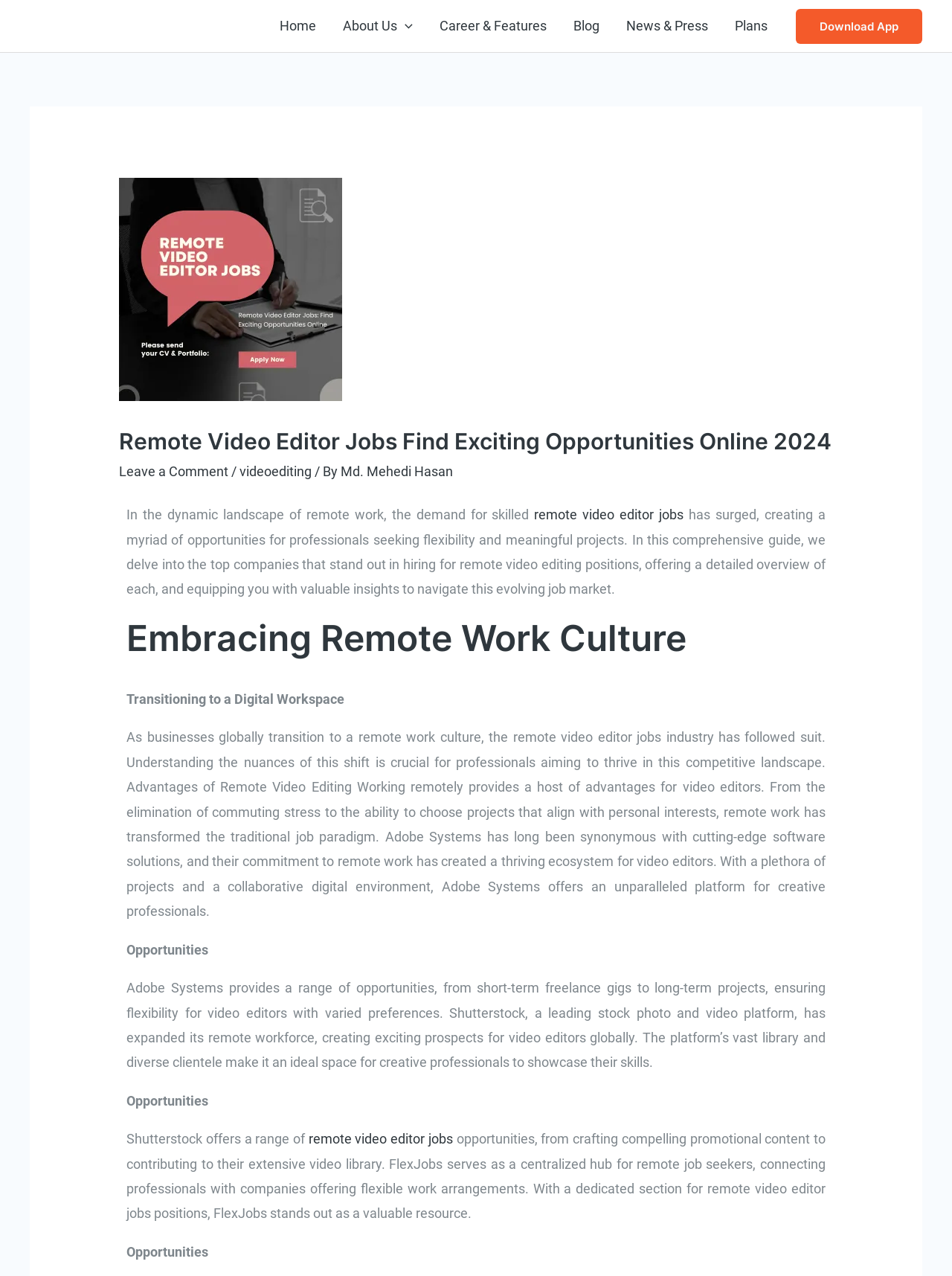Give a concise answer of one word or phrase to the question: 
How many companies are mentioned as offering remote video editor jobs?

3